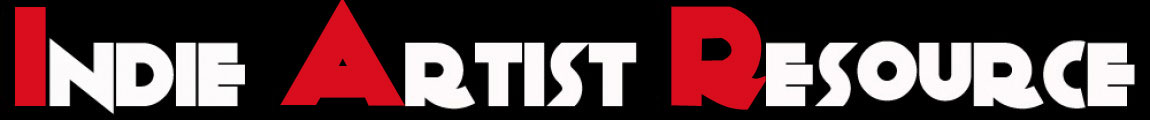Give a thorough and detailed caption for the image.

The image prominently features the logo of "Indie Artist Resource," showcasing a bold and modern design. The words "INDIE" and "ARTIST" are emphasized in a striking black and white format, while "RESOURCE" is highlighted in a vibrant red, creating a dynamic contrast. This visual representation underscores the platform's commitment to supporting independent artists and providing valuable resources tailored to their needs in the music and entertainment industry. The logo encapsulates the essence of creativity and independence, making it an eye-catching element for visitors exploring the site.